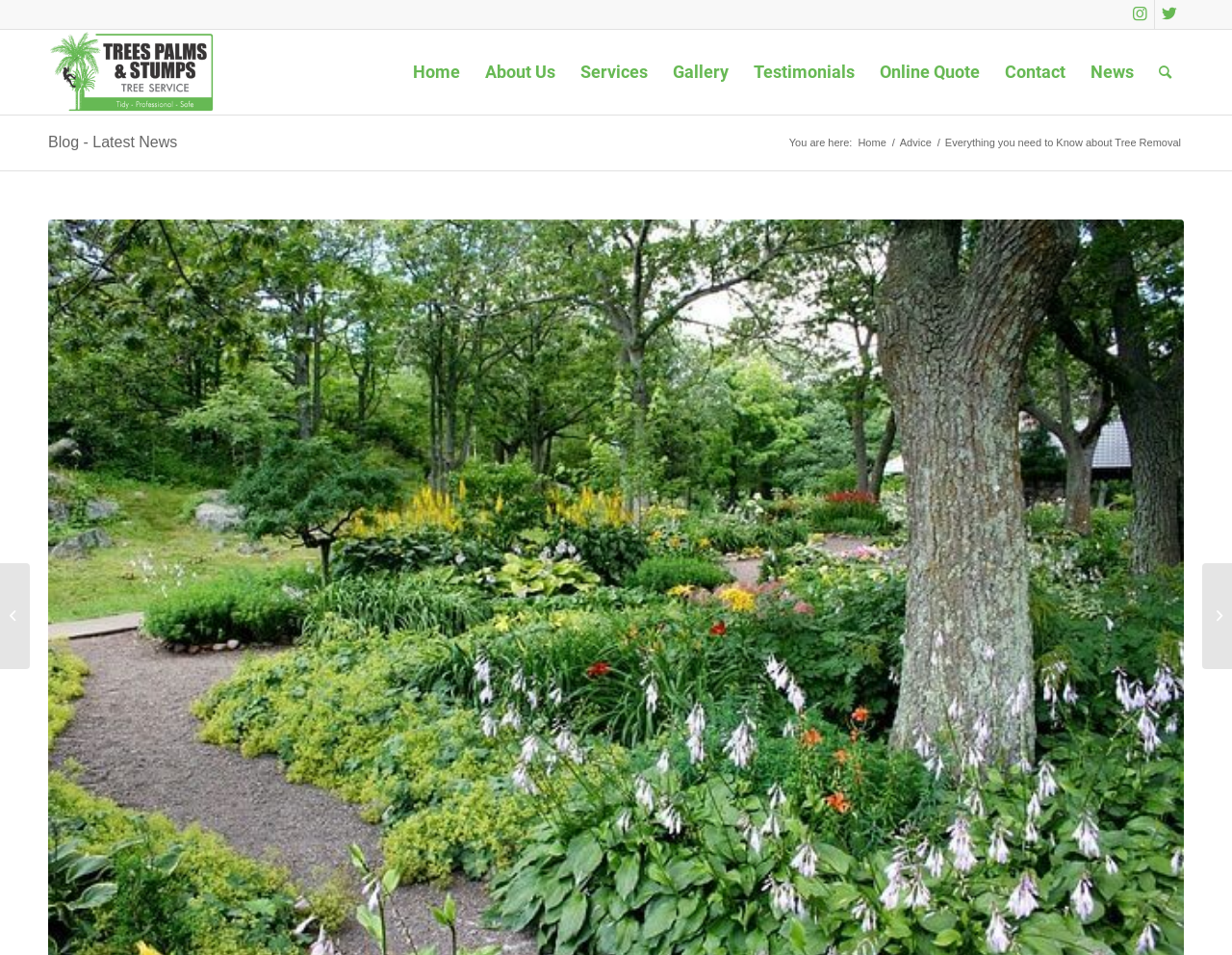Identify the bounding box coordinates for the UI element mentioned here: "Services". Provide the coordinates as four float values between 0 and 1, i.e., [left, top, right, bottom].

[0.461, 0.031, 0.536, 0.12]